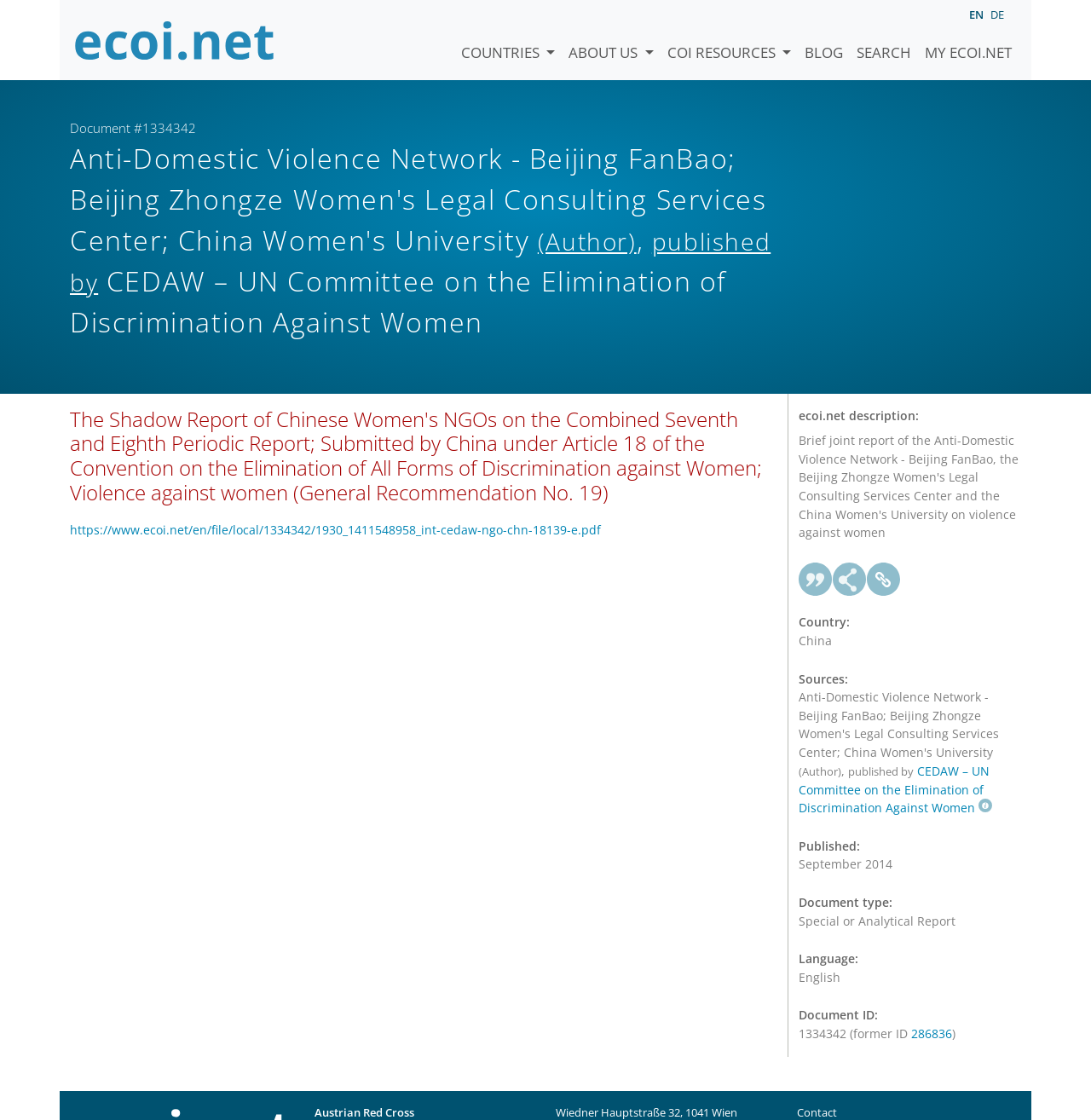Identify the bounding box coordinates necessary to click and complete the given instruction: "Click the 'ABOUT US' button".

[0.515, 0.015, 0.605, 0.057]